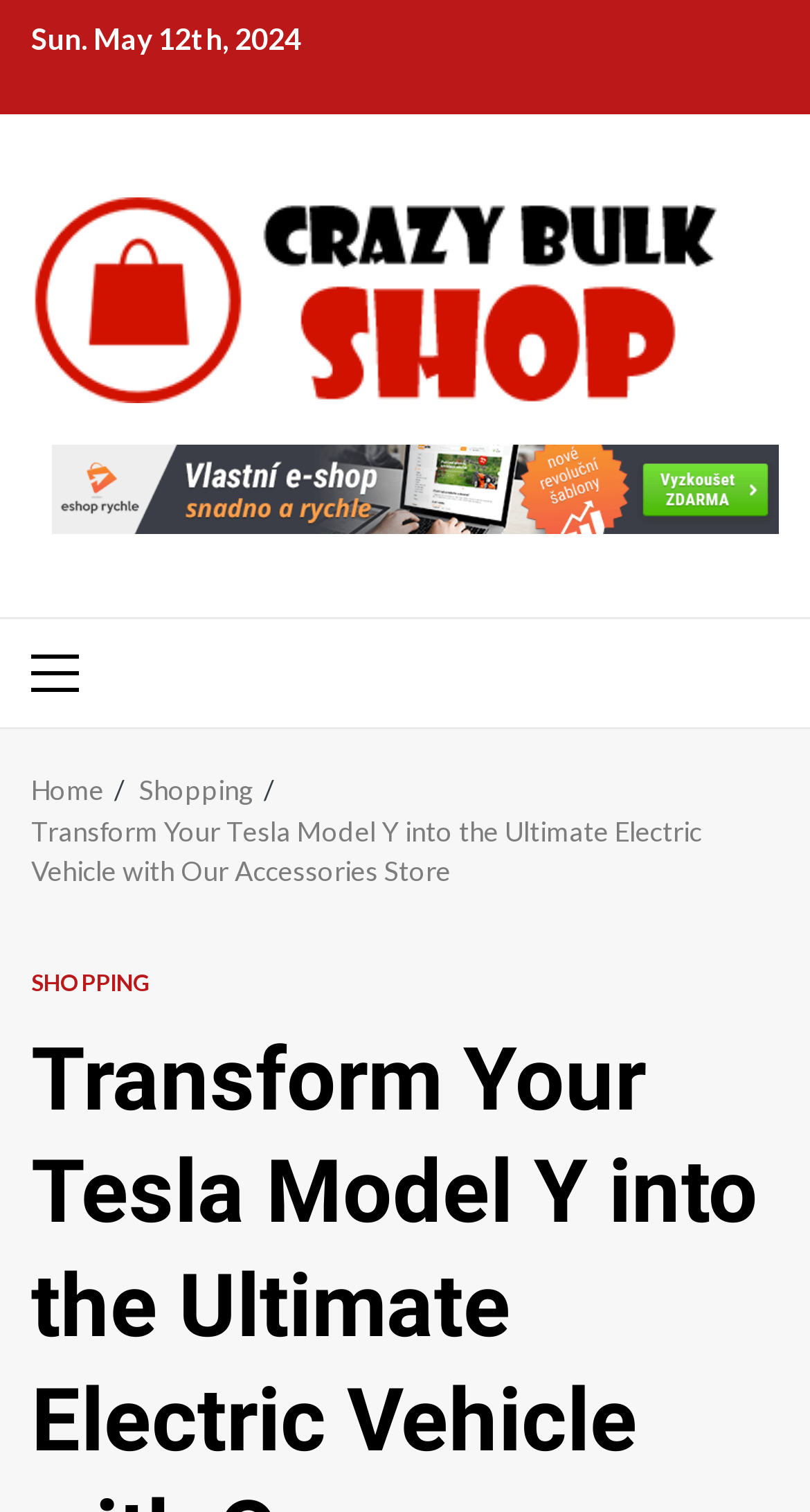Use the information in the screenshot to answer the question comprehensively: How many images are on the webpage?

I found a single image element with the bounding box coordinates [0.038, 0.131, 0.962, 0.267], which is associated with the link 'Crazy Bulk Shop – Choosing Mens Wallet – Shop Unique Designs'.